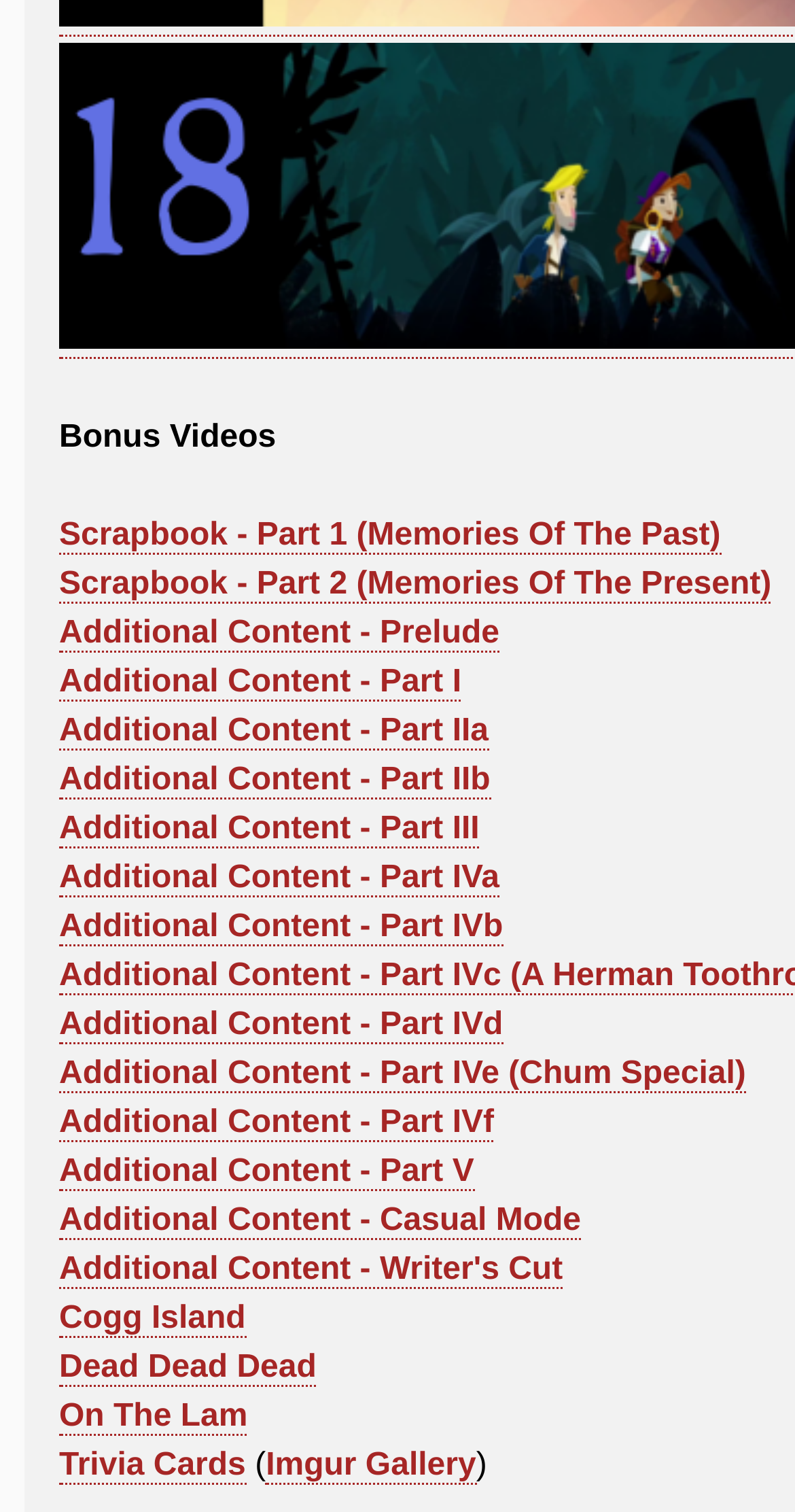Using the given element description, provide the bounding box coordinates (top-left x, top-left y, bottom-right x, bottom-right y) for the corresponding UI element in the screenshot: Dead Dead Dead

[0.074, 0.894, 0.398, 0.918]